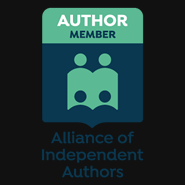Generate an elaborate caption for the image.

This logo signifies membership in the Alliance of Independent Authors, highlighting the author's commitment to a community dedicated to supporting independent writers. The emblem features a stylized icon representing collaboration and creativity, with two figures beside a book, symbolizing the connection between authors and their craft. Above, the text "AUTHOR MEMBER" emphasizes the professional status of the individual within this organization, which aims to provide resources, advocacy, and a network for independent authors.